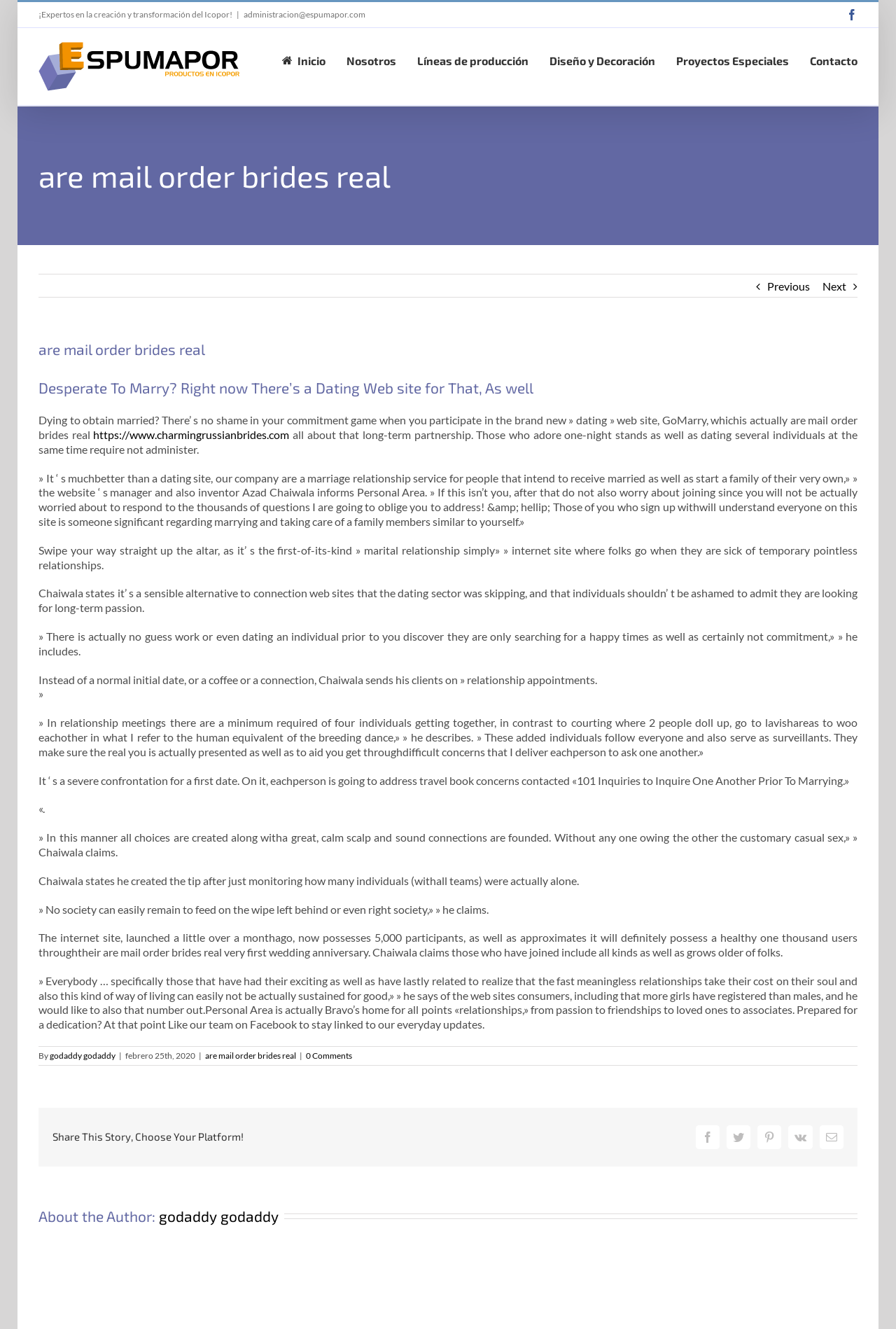Please mark the bounding box coordinates of the area that should be clicked to carry out the instruction: "Check out the 'Diseño y Decoración' section".

[0.613, 0.021, 0.731, 0.068]